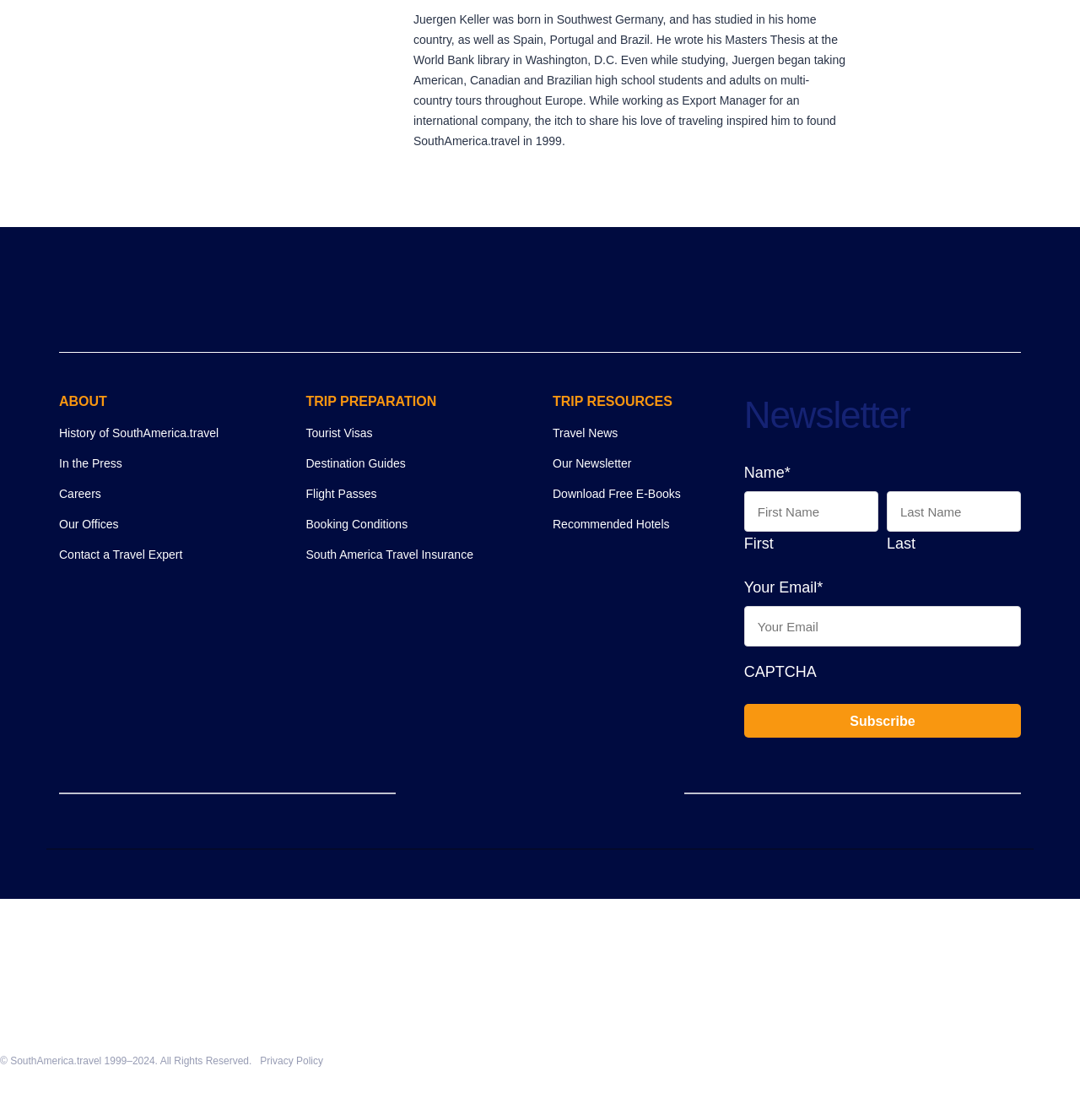What is the 'CAPTCHA' for?
Please ensure your answer to the question is detailed and covers all necessary aspects.

The 'CAPTCHA' is located below the 'Your Email*' input field and is a common technique used to prevent spam and automated submissions. This suggests that the 'CAPTCHA' is for preventing spam.